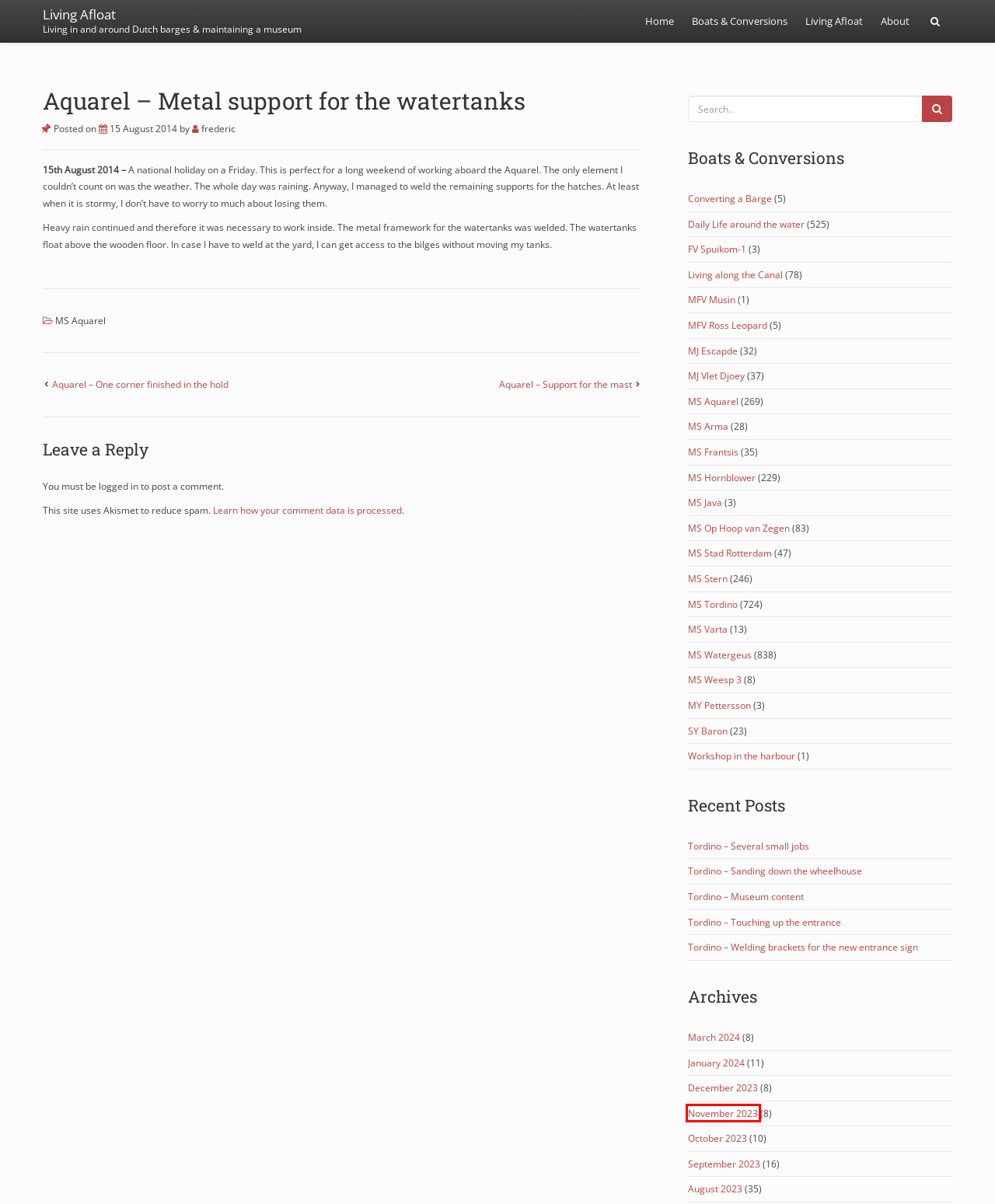Analyze the screenshot of a webpage that features a red rectangle bounding box. Pick the webpage description that best matches the new webpage you would see after clicking on the element within the red bounding box. Here are the candidates:
A. September 2023 – Living Afloat
B. MS Varta – Living Afloat
C. MFV Musin – Living Afloat
D. Living Afloat – Living in and around Dutch barges & maintaining a museum
E. Tordino – Several small jobs – Living Afloat
F. November 2023 – Living Afloat
G. MS Tordino – Living Afloat
H. MS Aquarel – Living Afloat

F